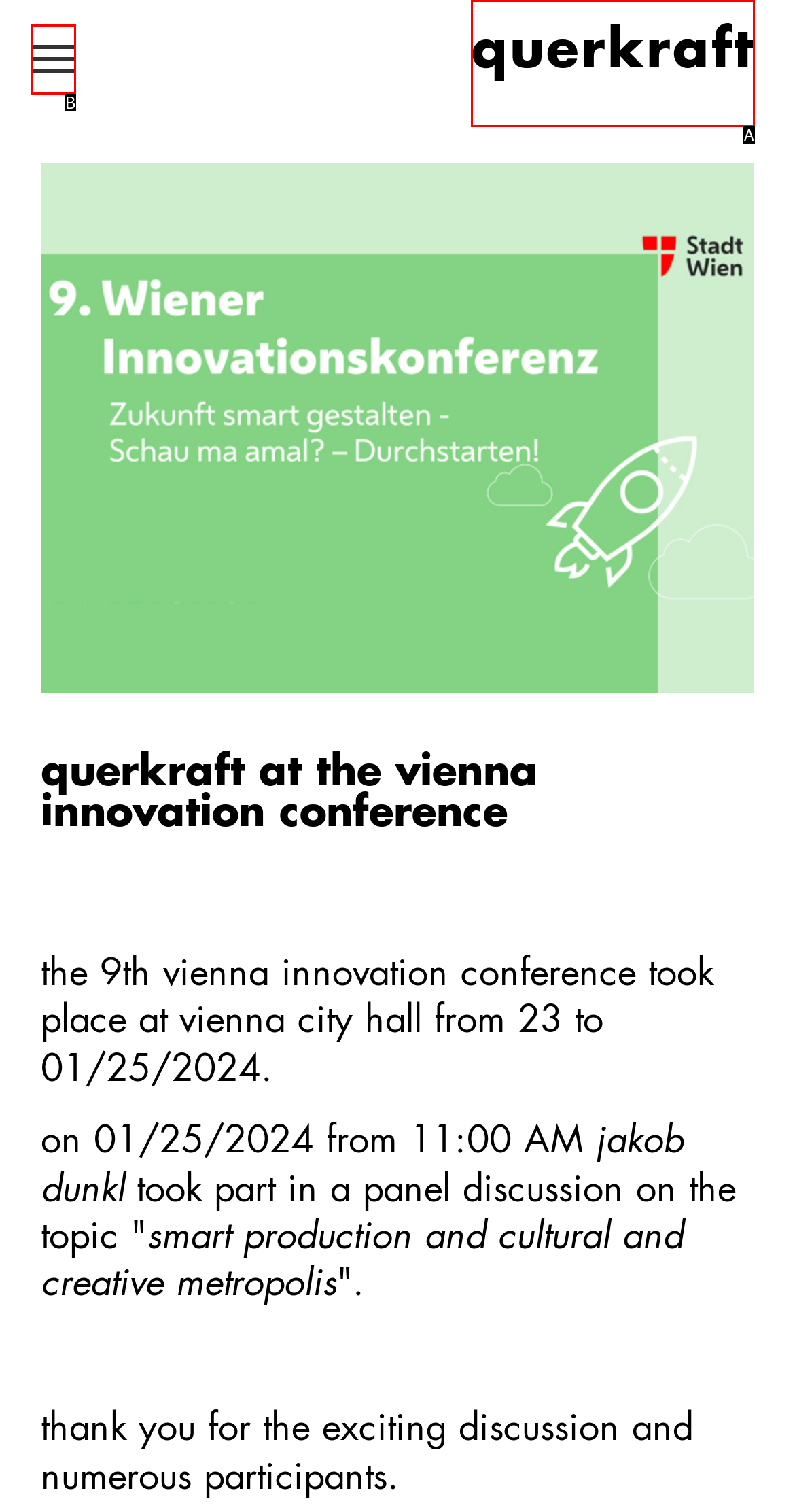Using the element description: parent_node: querkraft aria-label="Toggle navigation", select the HTML element that matches best. Answer with the letter of your choice.

B